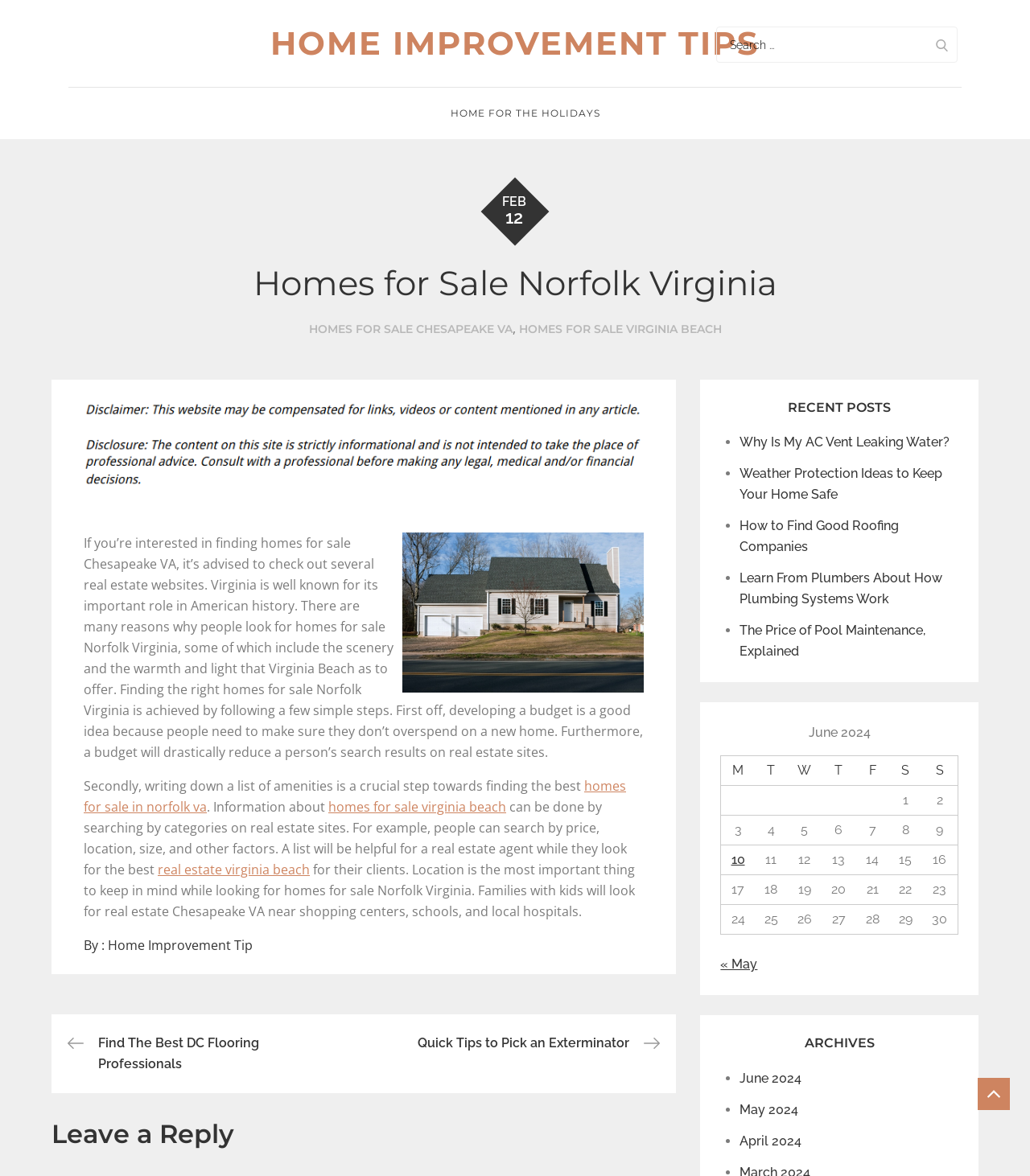Show the bounding box coordinates of the element that should be clicked to complete the task: "Read about homes for sale in Chesapeake VA".

[0.081, 0.454, 0.624, 0.647]